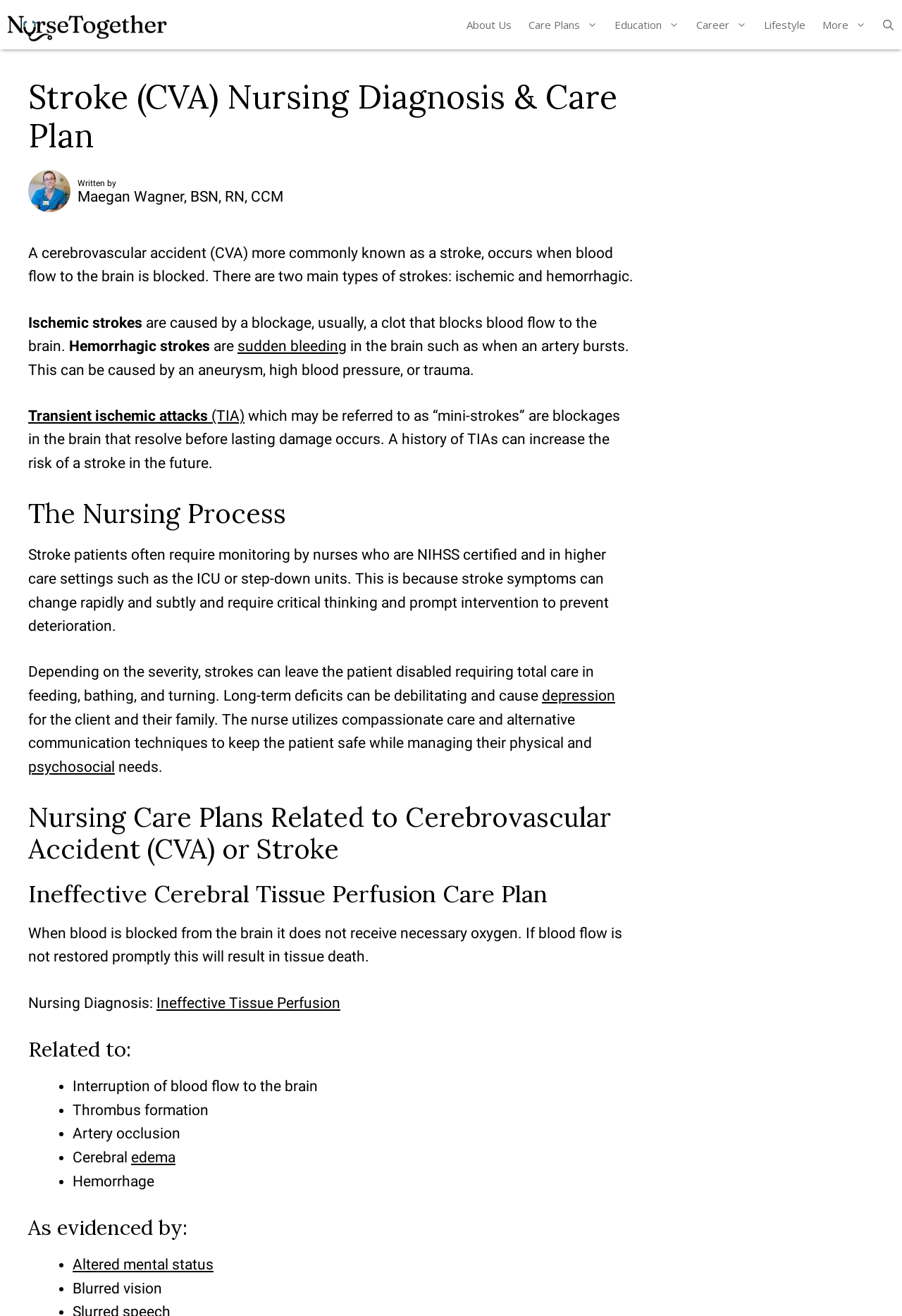Determine the bounding box coordinates of the target area to click to execute the following instruction: "Visit Instagram."

None